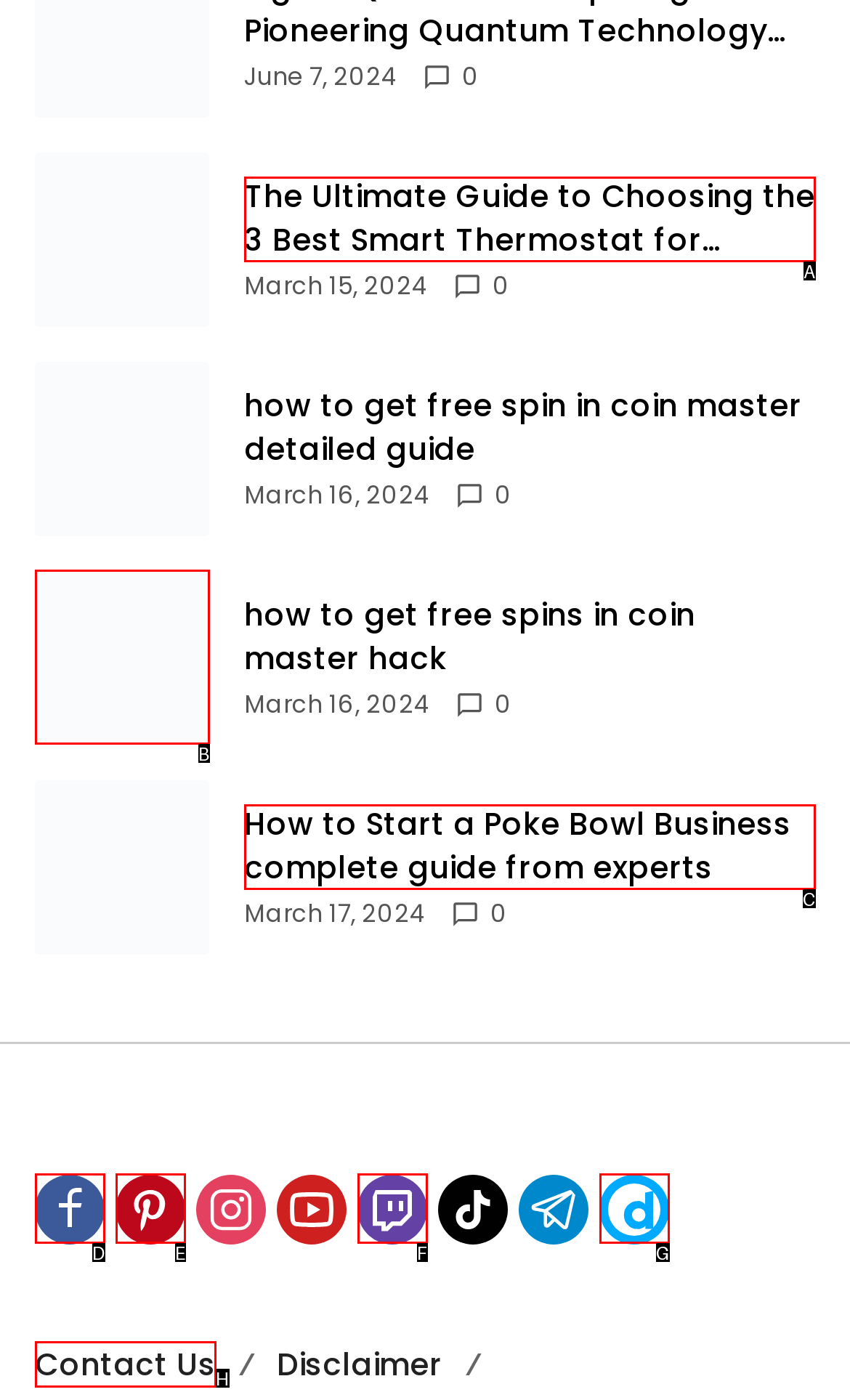Pick the option that best fits the description: Contact Us. Reply with the letter of the matching option directly.

H